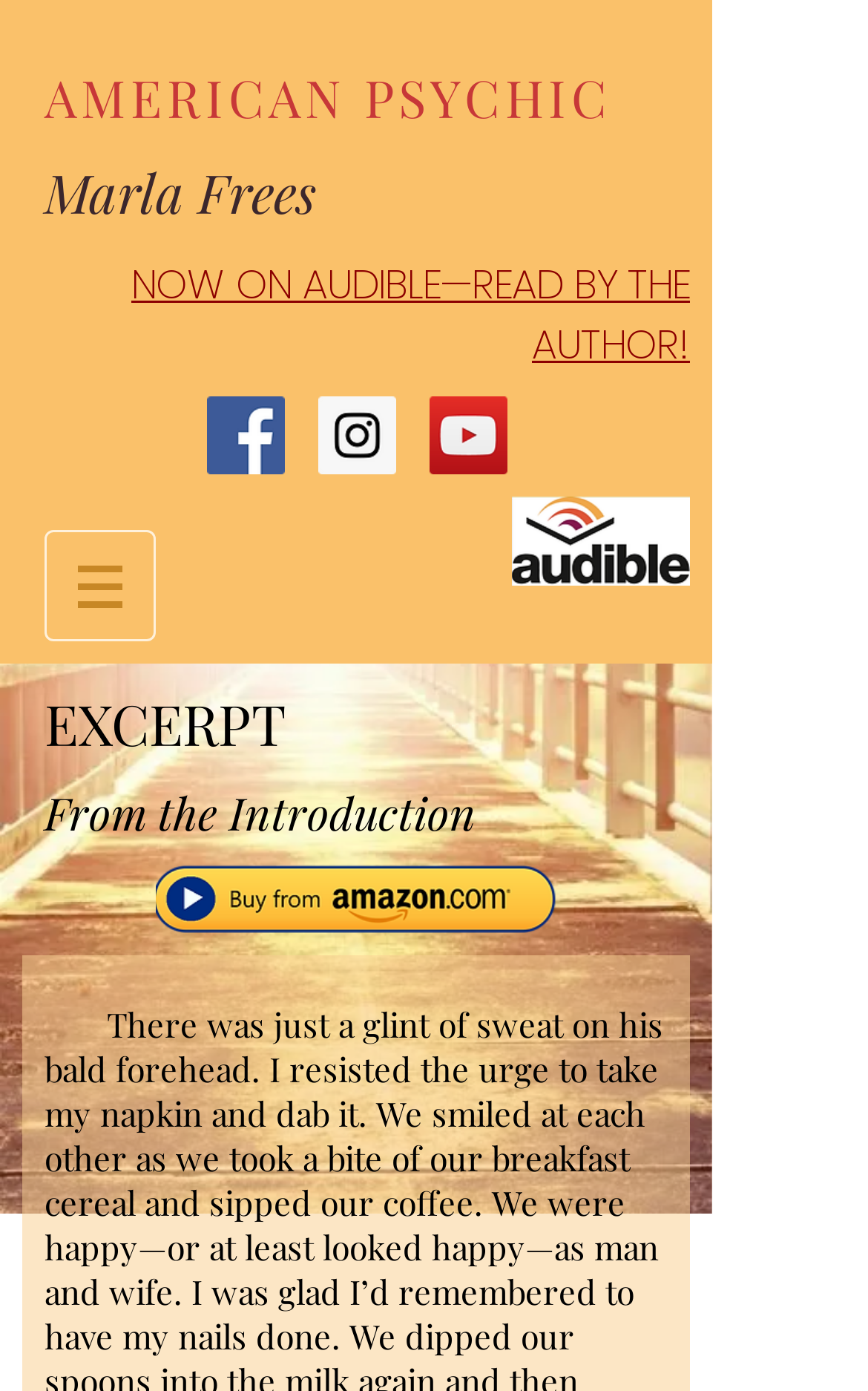Where can I listen to the book?
Refer to the image and answer the question using a single word or phrase.

Audible